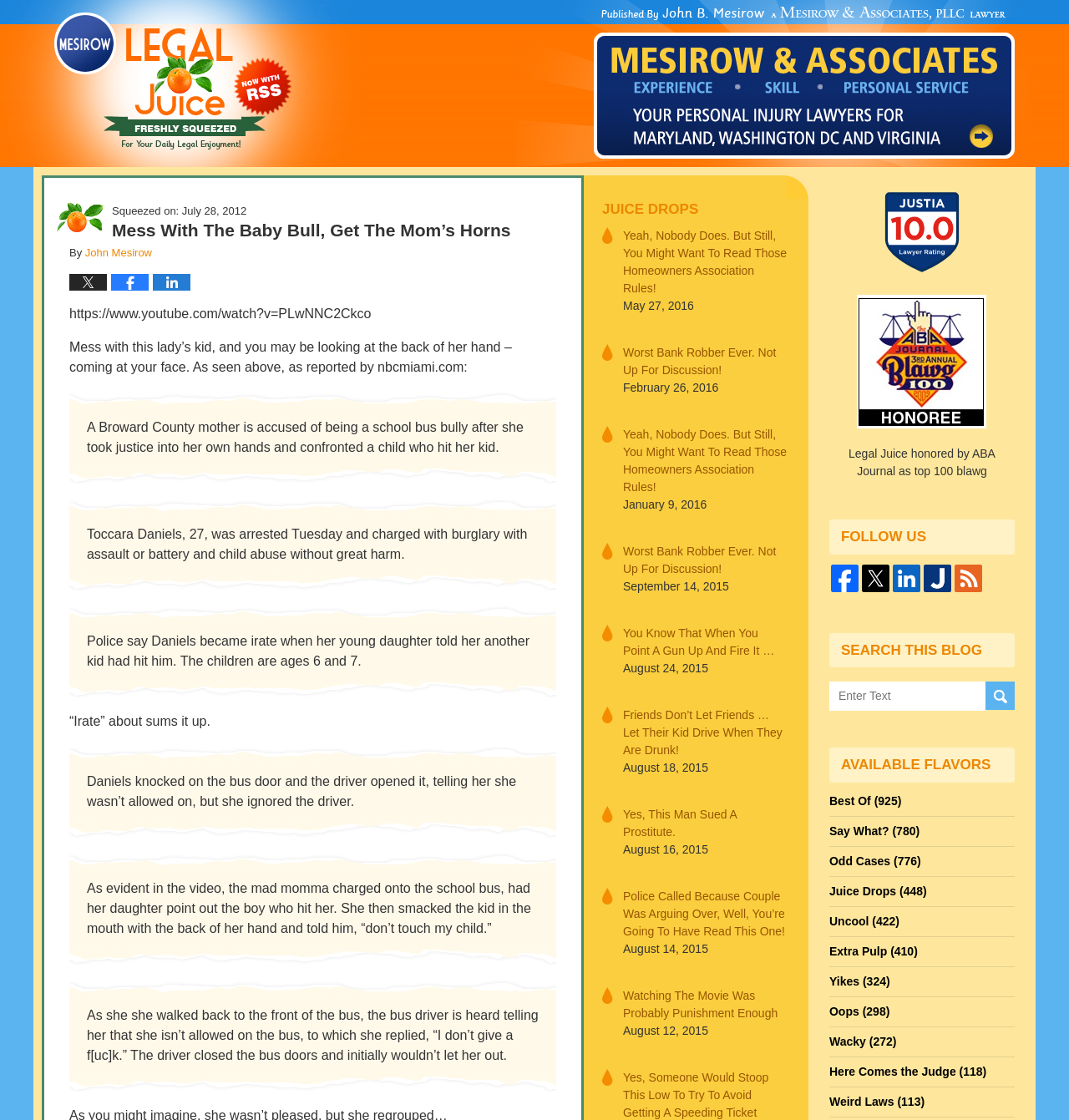Please find the bounding box coordinates of the element that needs to be clicked to perform the following instruction: "Read the 'Mess With The Baby Bull, Get The Mom’s Horns' article". The bounding box coordinates should be four float numbers between 0 and 1, represented as [left, top, right, bottom].

[0.065, 0.196, 0.52, 0.215]